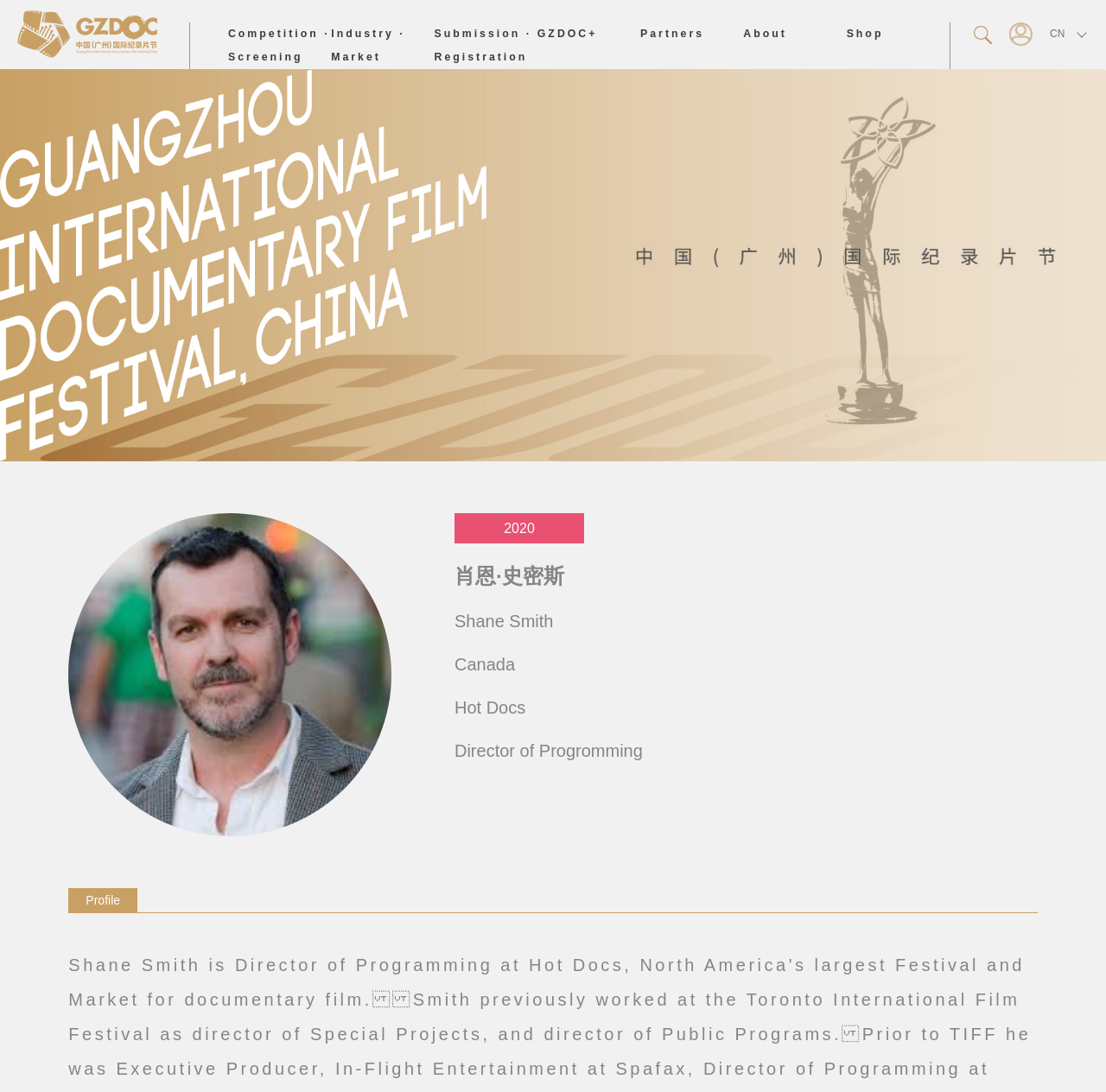From the element description Submission · Registration, predict the bounding box coordinates of the UI element. The coordinates must be specified in the format (top-left x, top-left y, bottom-right x, bottom-right y) and should be within the 0 to 1 range.

[0.393, 0.025, 0.481, 0.058]